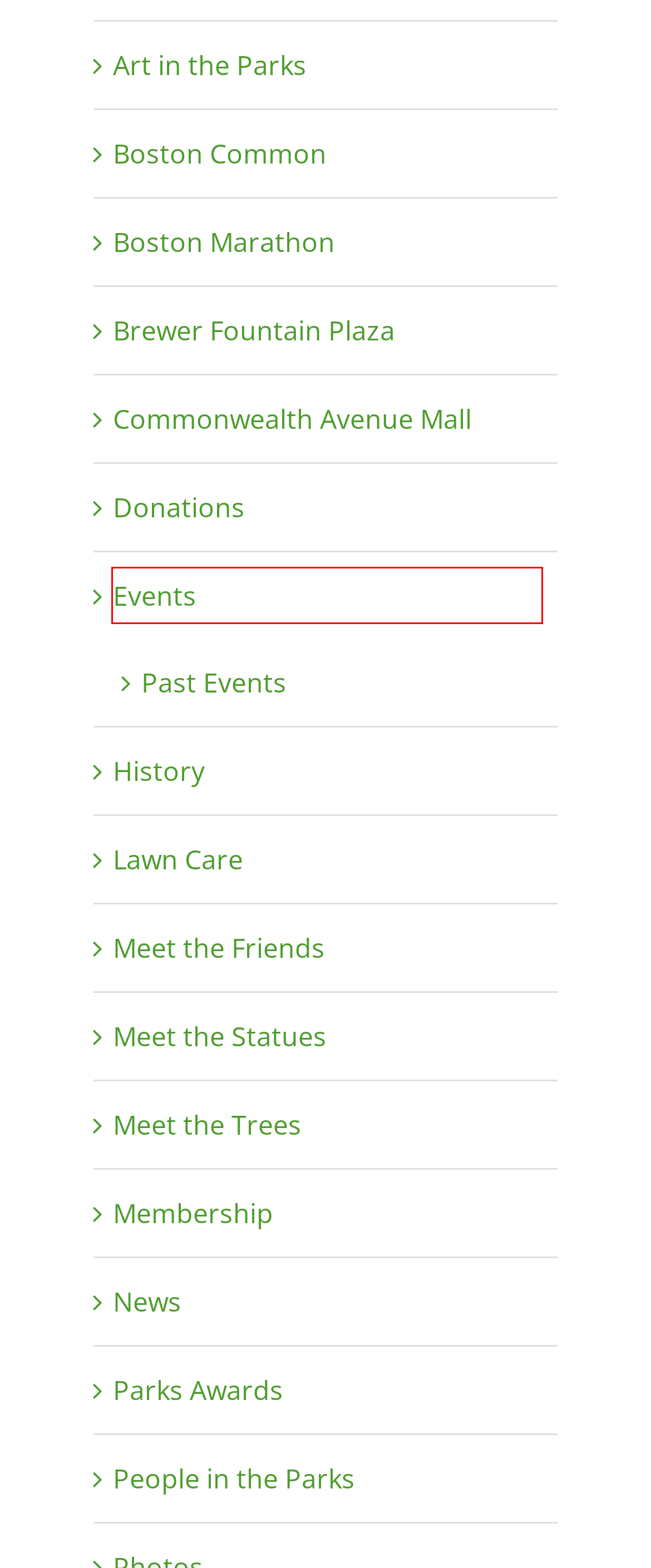You are provided with a screenshot of a webpage containing a red rectangle bounding box. Identify the webpage description that best matches the new webpage after the element in the bounding box is clicked. Here are the potential descriptions:
A. Past Events Archives - Friends of the Public Garden
B. Boston Common Archives - Friends of the Public Garden
C. Commonwealth Avenue Mall Archives - Friends of the Public Garden
D. Meet the Statues Archives - Friends of the Public Garden
E. Art in the Parks Archives - Friends of the Public Garden
F. Events Archives - Friends of the Public Garden
G. People in the Parks Archives - Friends of the Public Garden
H. Brewer Fountain Plaza Archives - Friends of the Public Garden

F